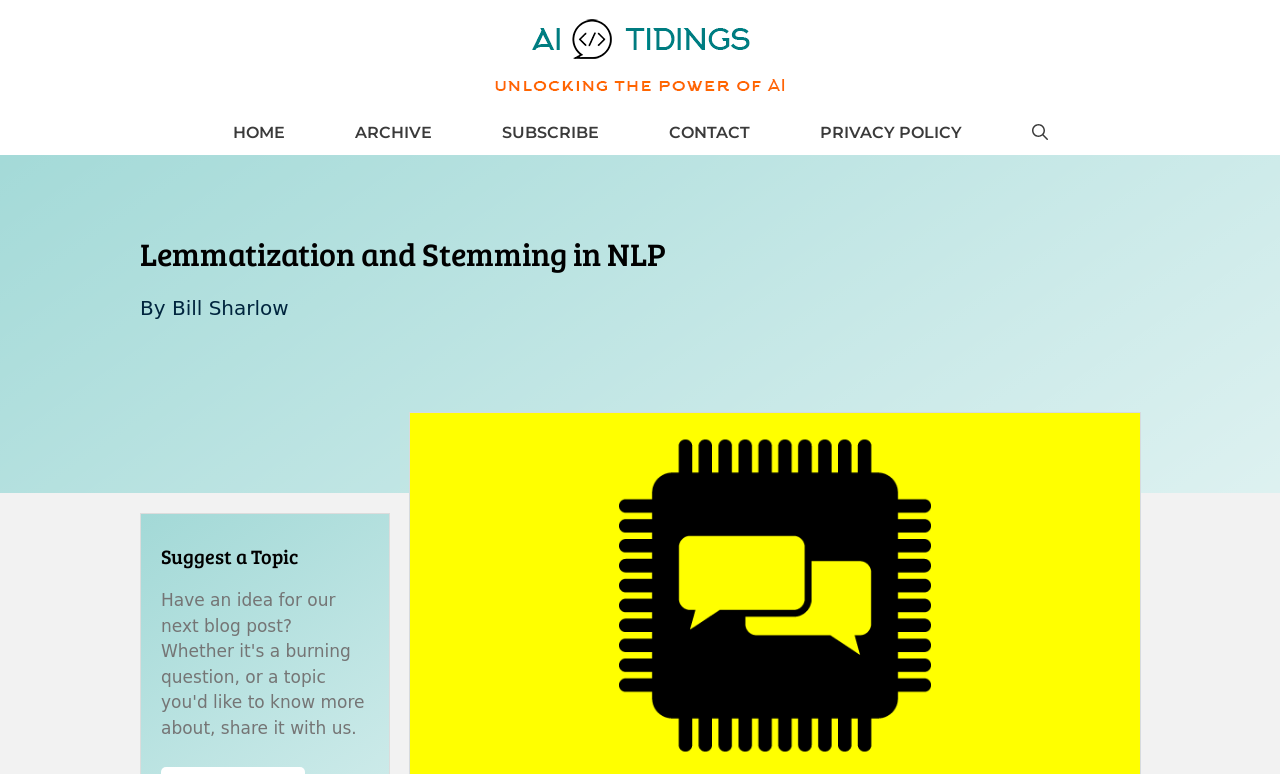Identify the bounding box coordinates of the clickable region required to complete the instruction: "read article by Bill Sharlow". The coordinates should be given as four float numbers within the range of 0 and 1, i.e., [left, top, right, bottom].

[0.134, 0.383, 0.226, 0.414]